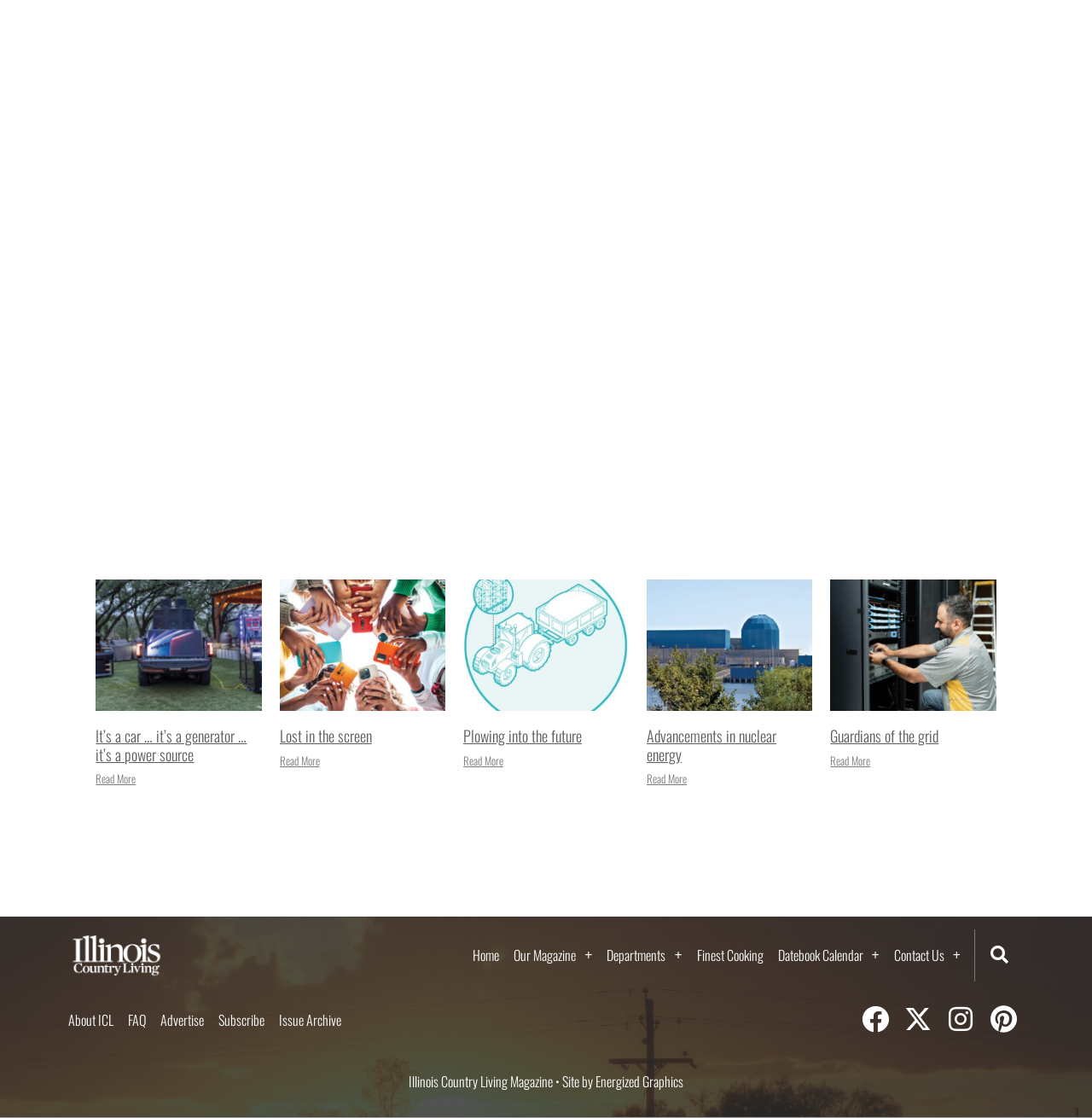Identify the bounding box coordinates of the section to be clicked to complete the task described by the following instruction: "View About ICL". The coordinates should be four float numbers between 0 and 1, formatted as [left, top, right, bottom].

[0.058, 0.897, 0.109, 0.927]